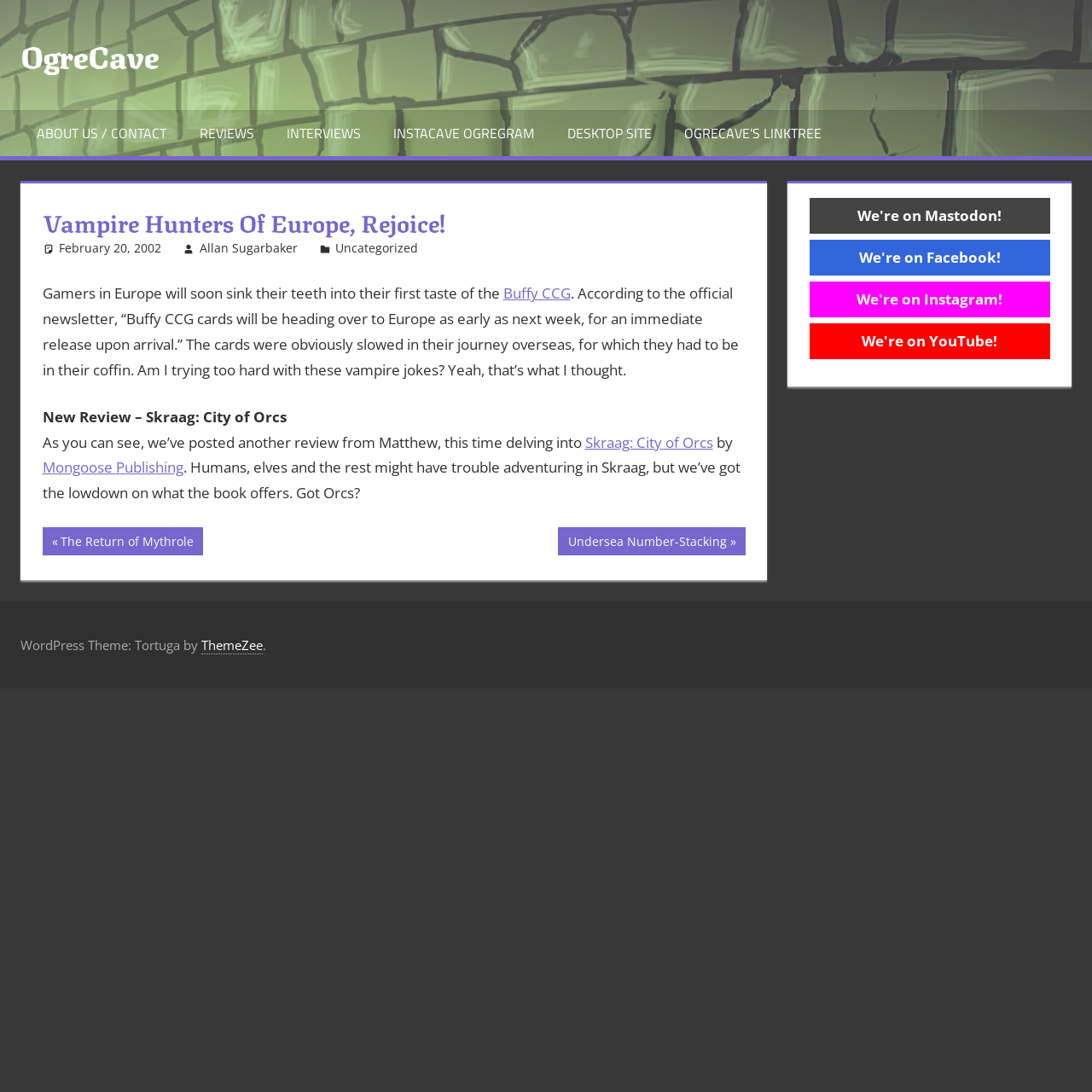Please find the bounding box coordinates of the section that needs to be clicked to achieve this instruction: "Visit the OgreCave homepage".

[0.019, 0.028, 0.145, 0.072]